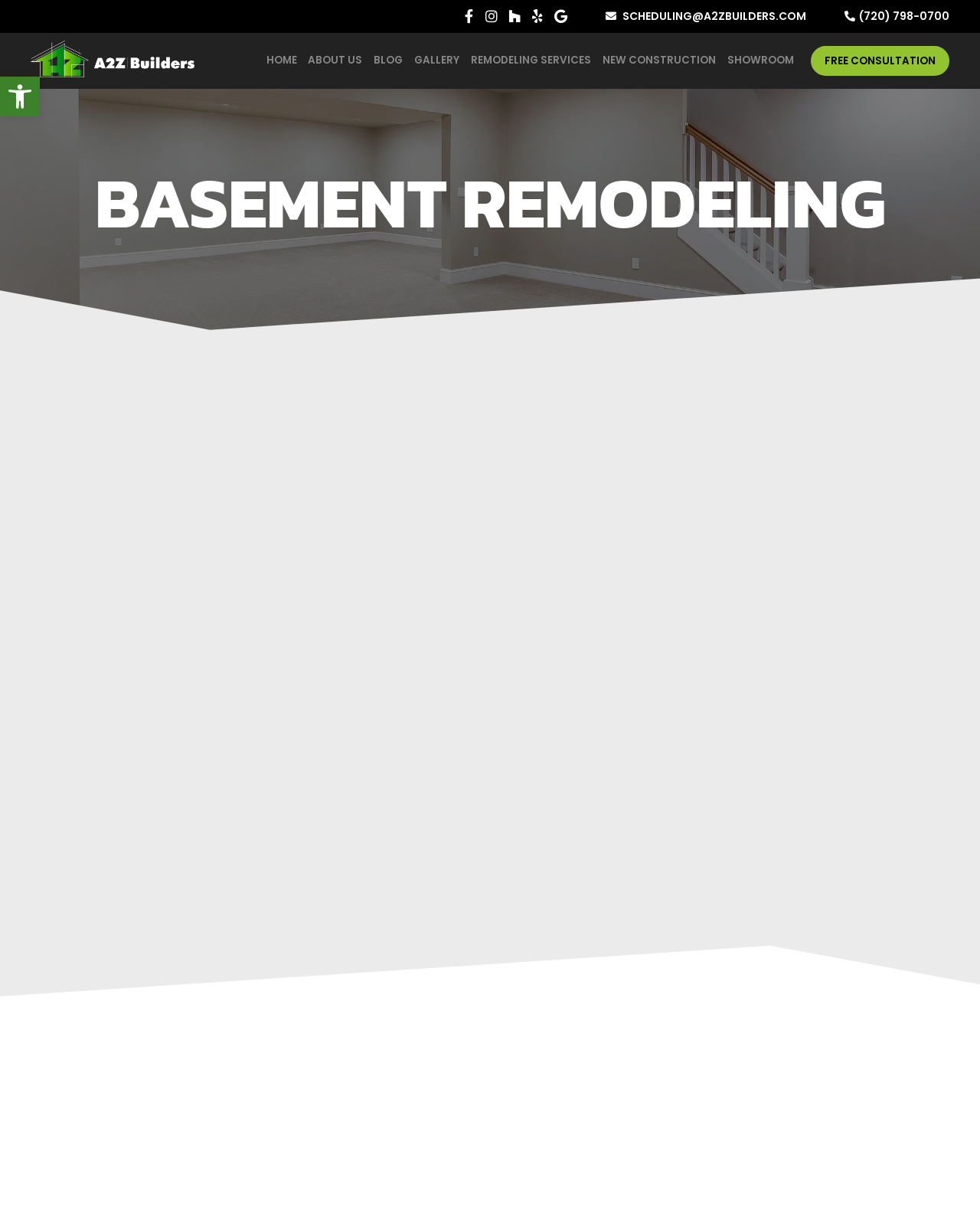Find the UI element described as: "FREE CONSULTATION" and predict its bounding box coordinates. Ensure the coordinates are four float numbers between 0 and 1, [left, top, right, bottom].

[0.827, 0.037, 0.969, 0.062]